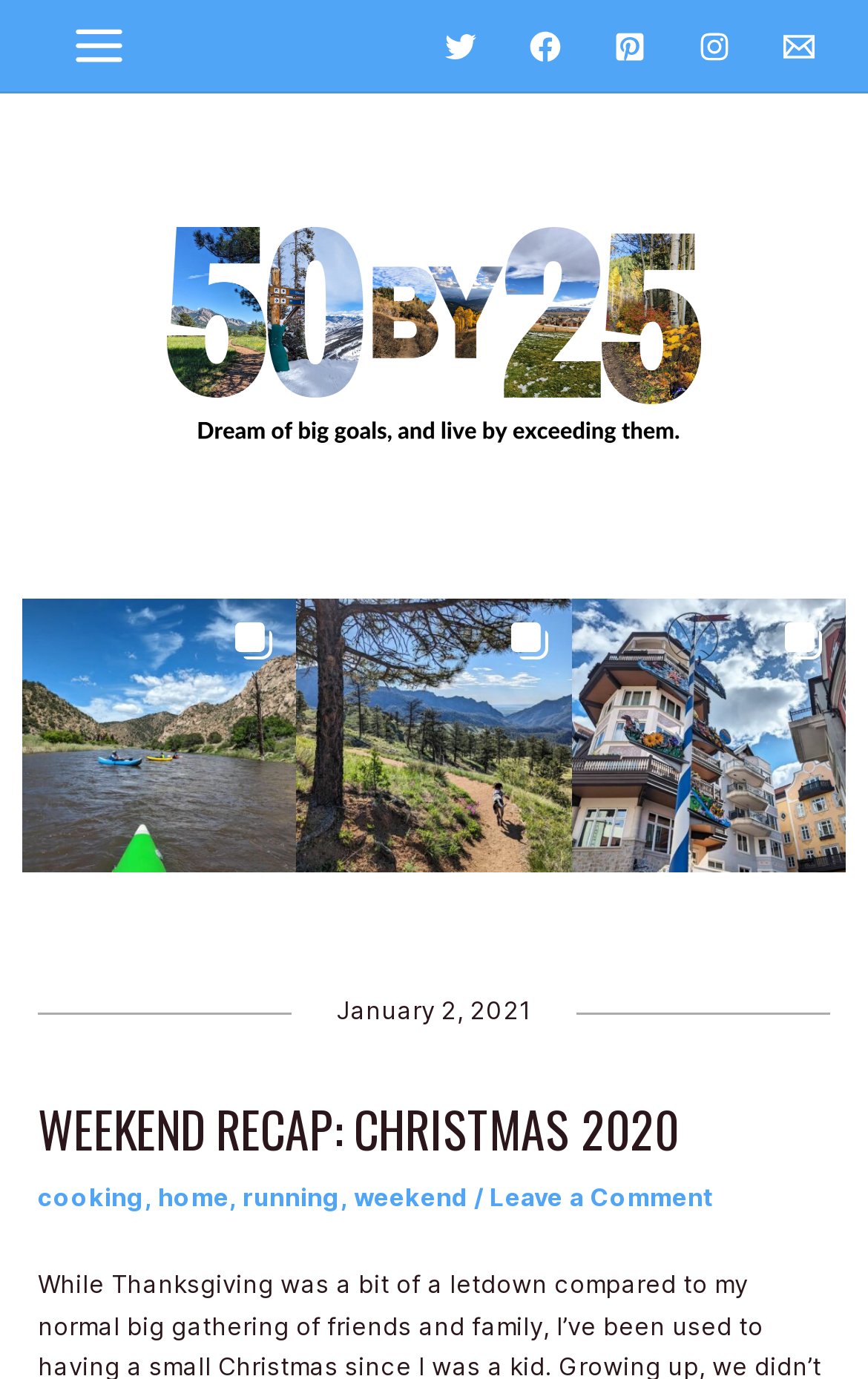What is the name of the blog?
Please give a detailed answer to the question using the information shown in the image.

I inferred this from the root element 'Weekend Recap: Christmas 2020 – 50by25' which suggests that 50by25 is the name of the blog or website.